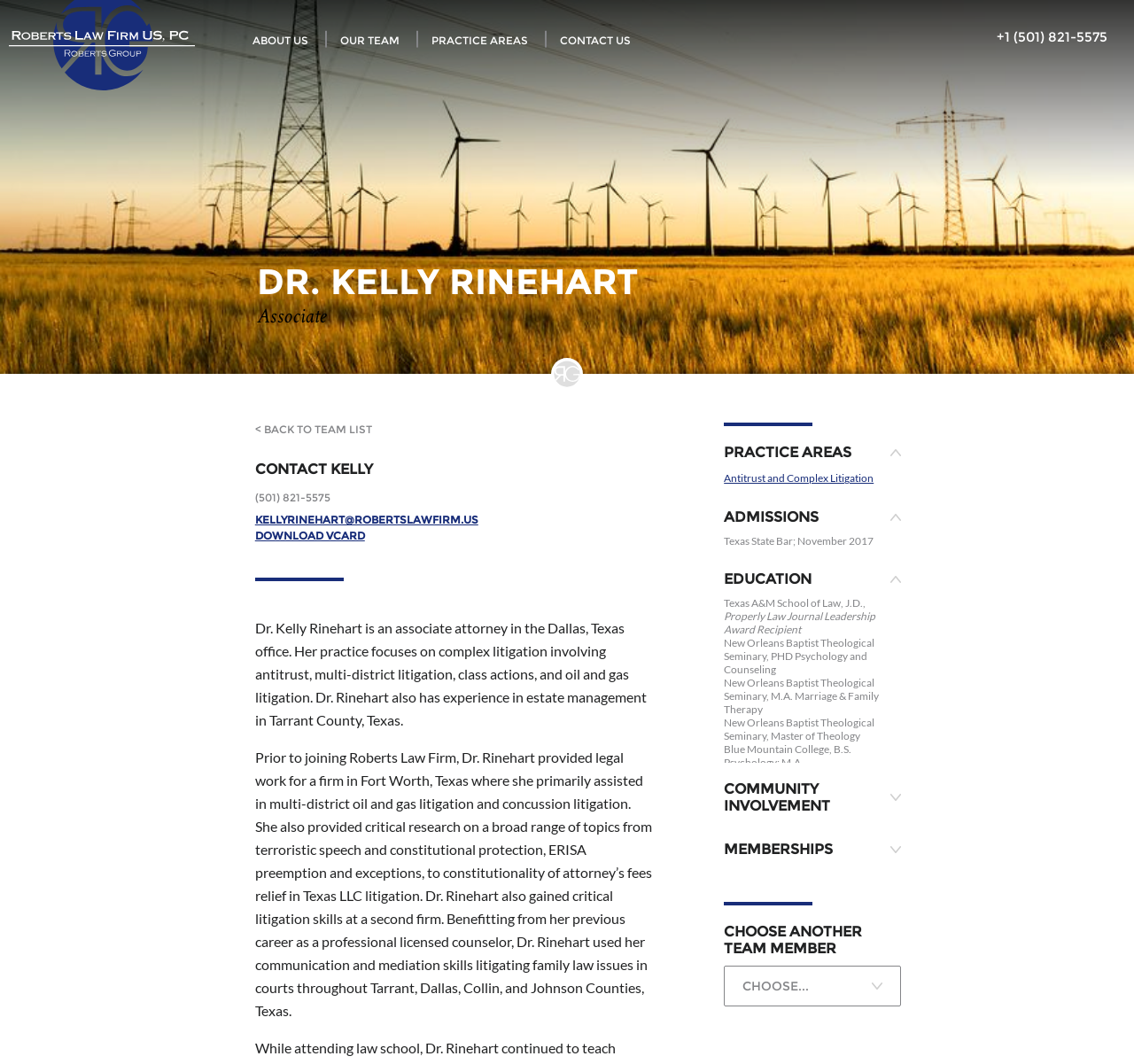Please identify the bounding box coordinates of where to click in order to follow the instruction: "Click the Antitrust and Complex Litigation link".

[0.638, 0.443, 0.77, 0.456]